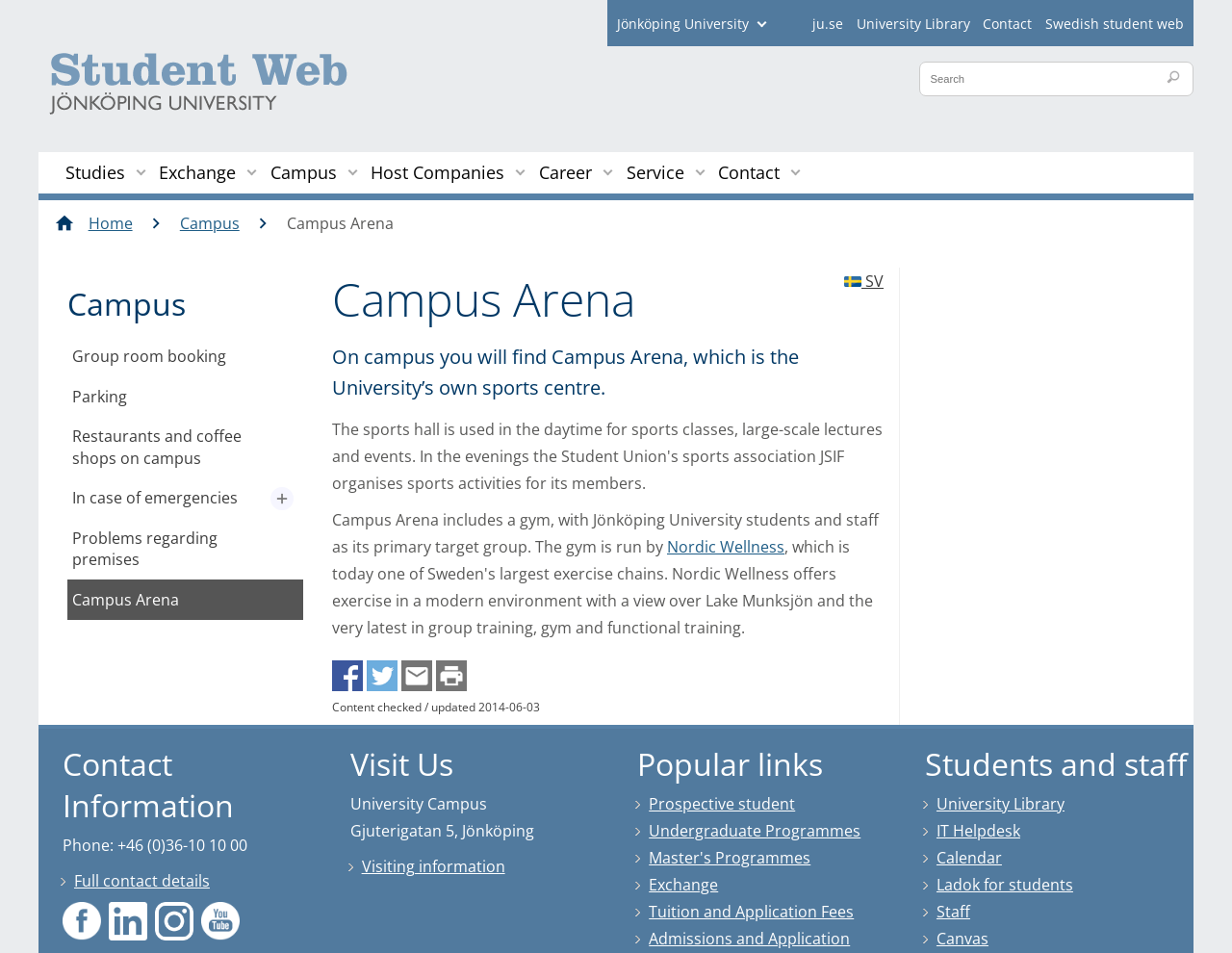Please provide a detailed answer to the question below by examining the image:
What is the phone number of the university?

I found the answer by looking at the 'Contact Information' section of the webpage, where it lists the phone number as '+46 (0)36-10 10 00'.